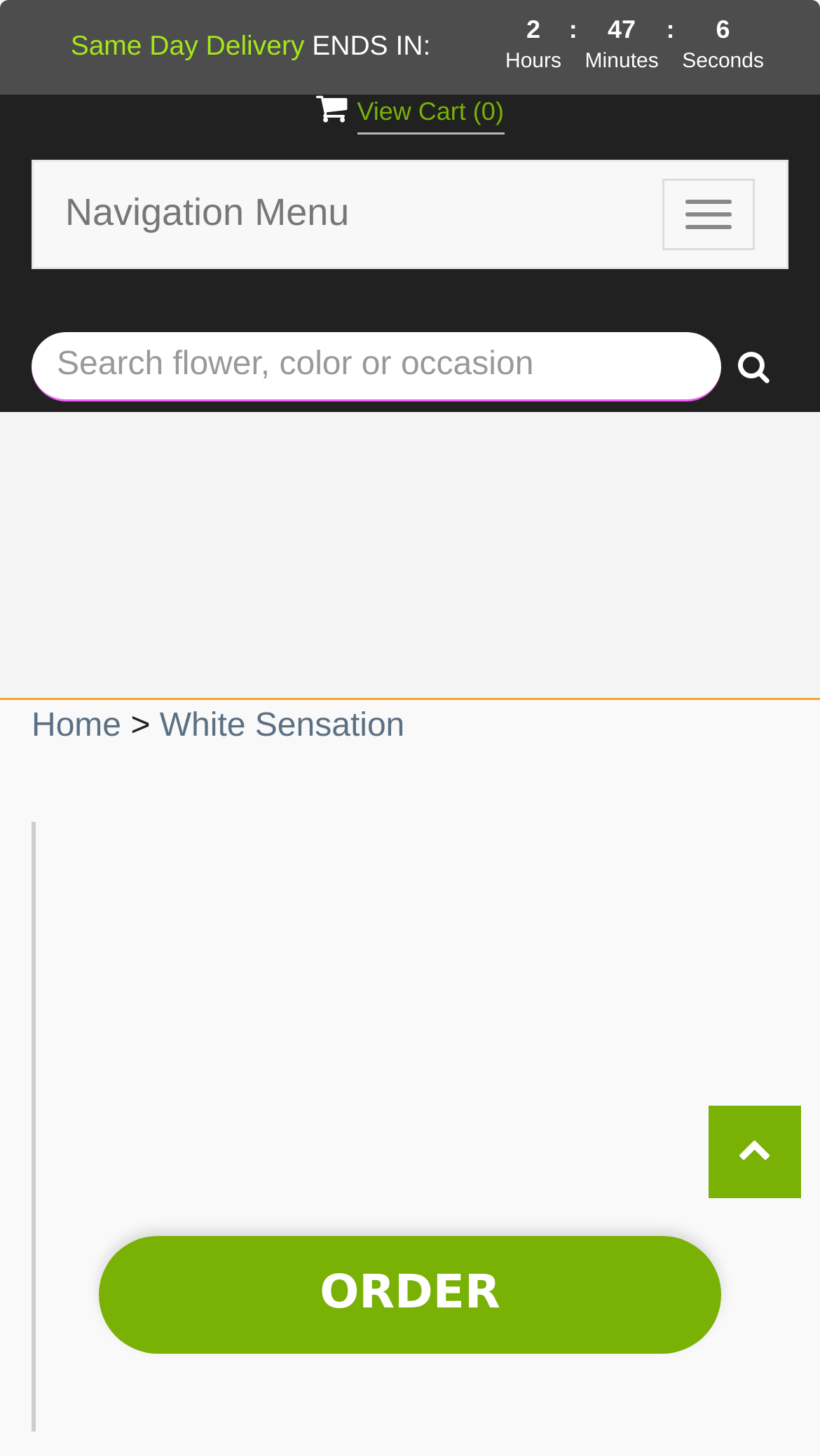What is the purpose of the textbox?
Provide a fully detailed and comprehensive answer to the question.

I found a textbox with multiple buttons, which suggests that it is used for text input, possibly for searching or entering a message.